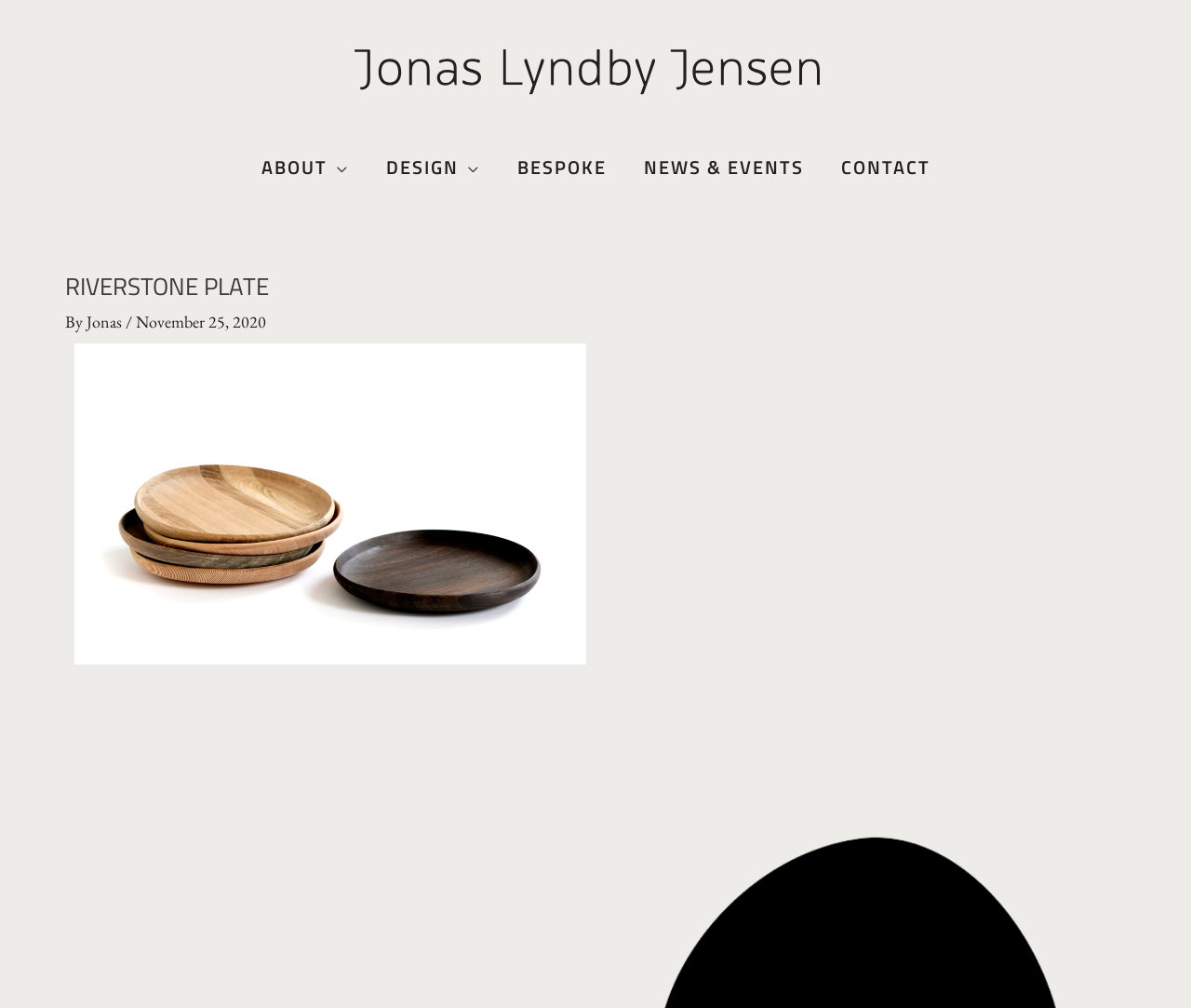What is the date of the Riverstone plate?
Using the image, give a concise answer in the form of a single word or short phrase.

November 25, 2020